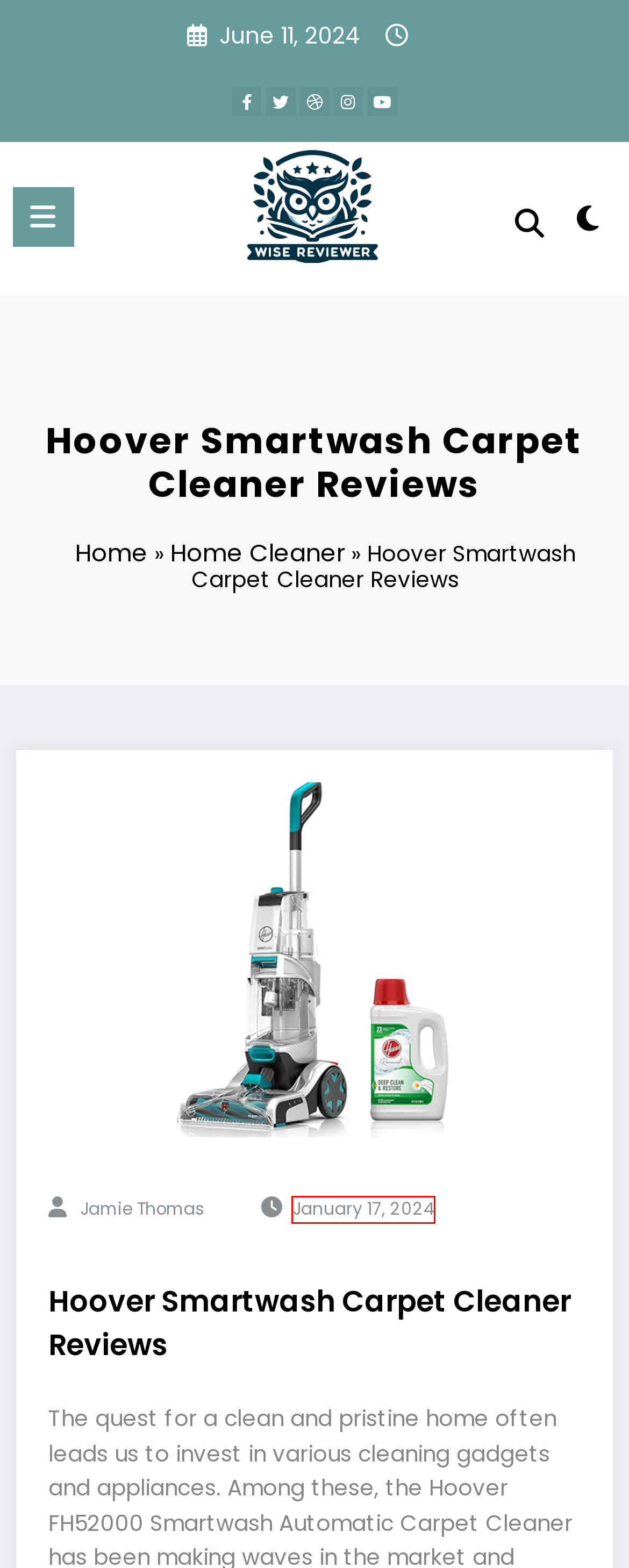You are provided with a screenshot of a webpage where a red rectangle bounding box surrounds an element. Choose the description that best matches the new webpage after clicking the element in the red bounding box. Here are the choices:
A. Jamie Thomas, Author at Wise Reviewer
B. Home improvement Archives - Wise Reviewer
C. Toilets Archives - Wise Reviewer
D. January 2024 - Wise Reviewer
E. Swimming Pools Archives - Wise Reviewer
F. Shop - Wise Reviewer
G. Home Cleaner Archives - Wise Reviewer
H. I’m The Wise Reviewer - Wise Reviewer

D